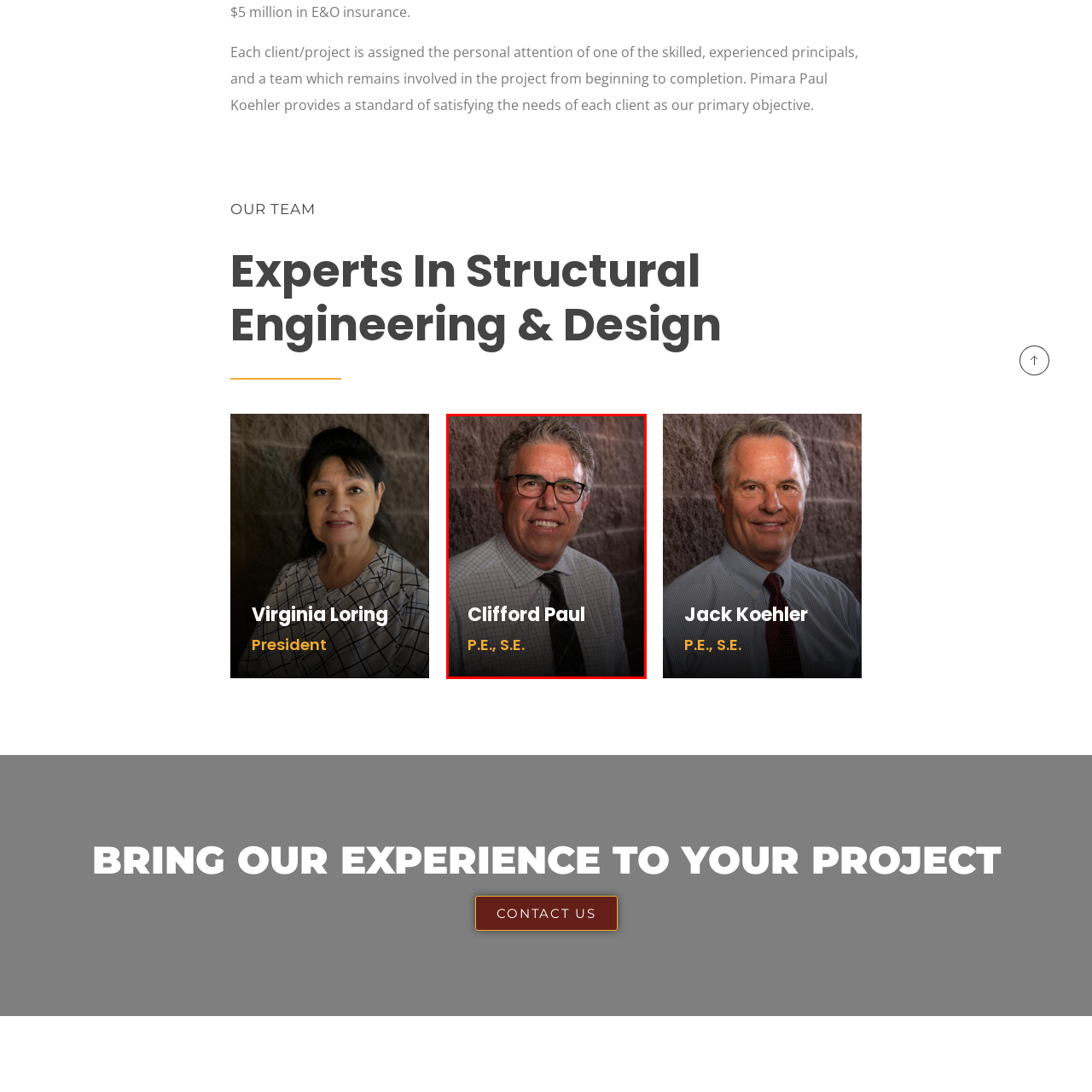What is Clifford Paul wearing on his face?
Focus on the section of the image outlined in red and give a thorough answer to the question.

According to the caption, Clifford Paul's glasses frame his face neatly, which suggests that he is wearing glasses in the image.